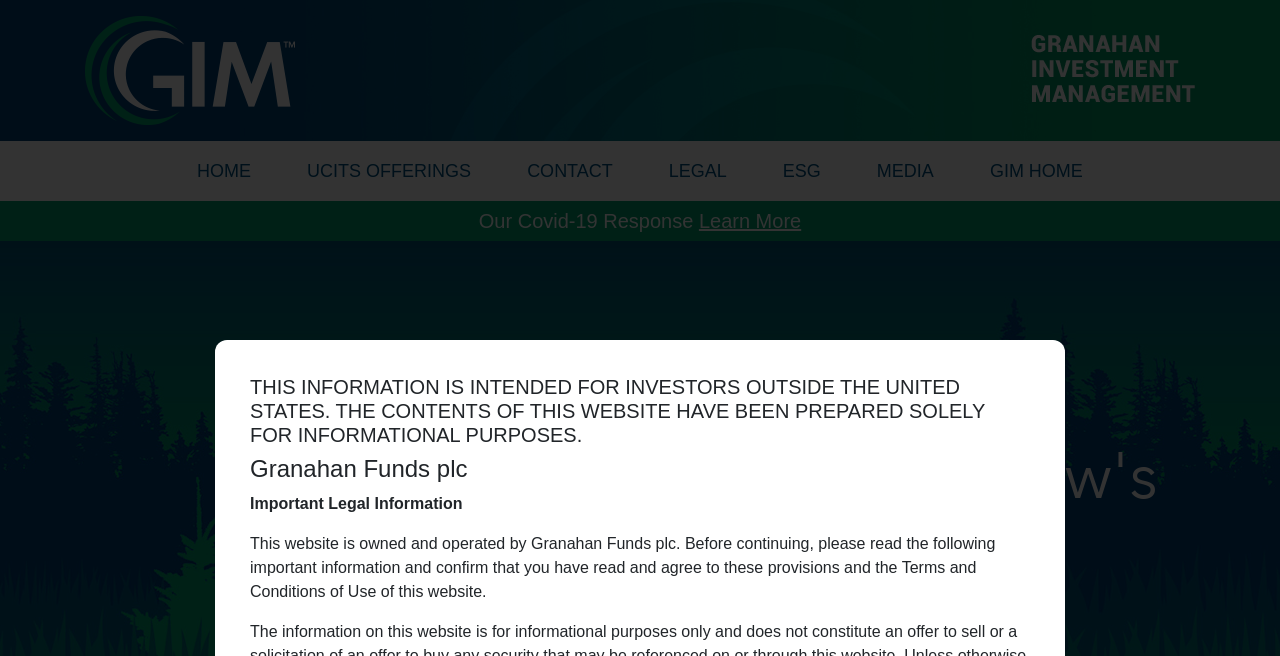Provide the bounding box coordinates, formatted as (top-left x, top-left y, bottom-right x, bottom-right y), with all values being floating point numbers between 0 and 1. Identify the bounding box of the UI element that matches the description: Media

[0.663, 0.227, 0.751, 0.294]